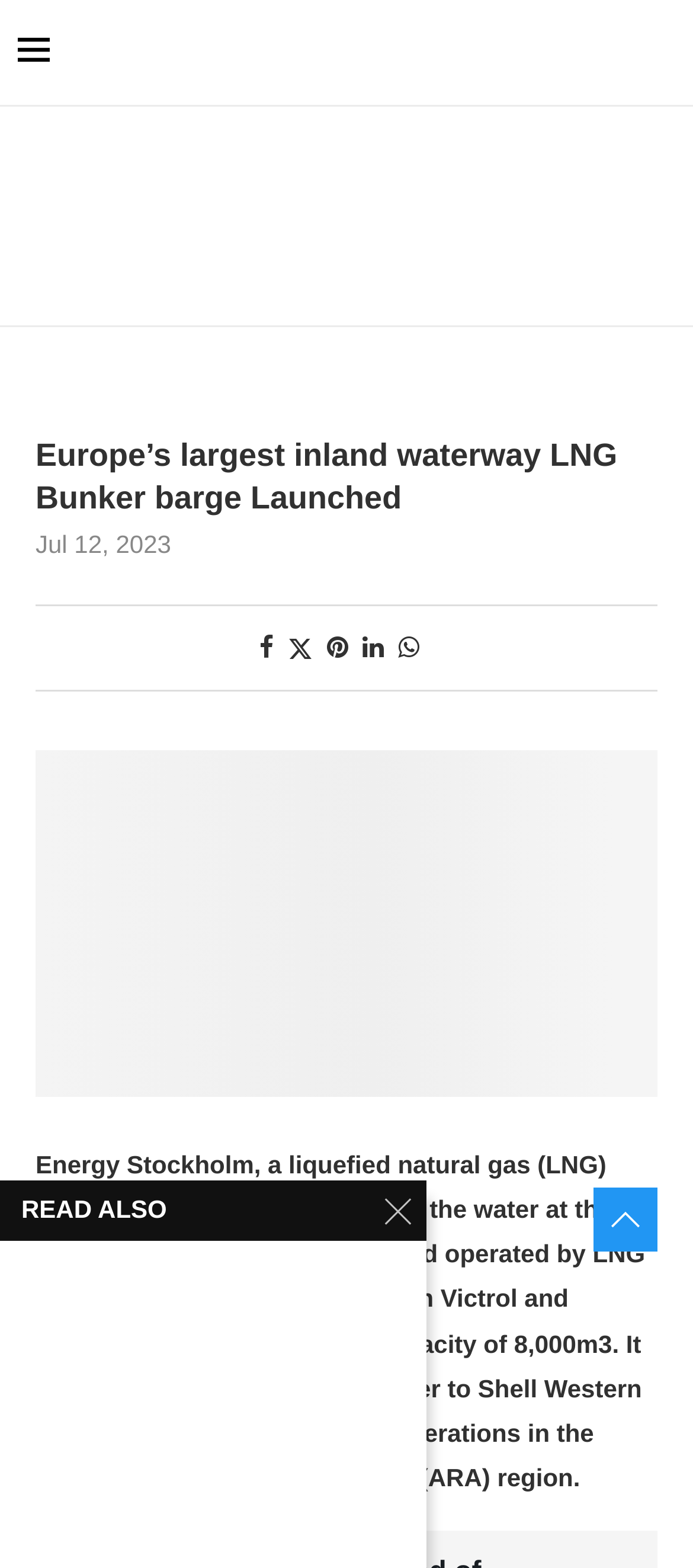Pinpoint the bounding box coordinates for the area that should be clicked to perform the following instruction: "Check out the READ ALSO section".

[0.0, 0.753, 0.615, 0.791]